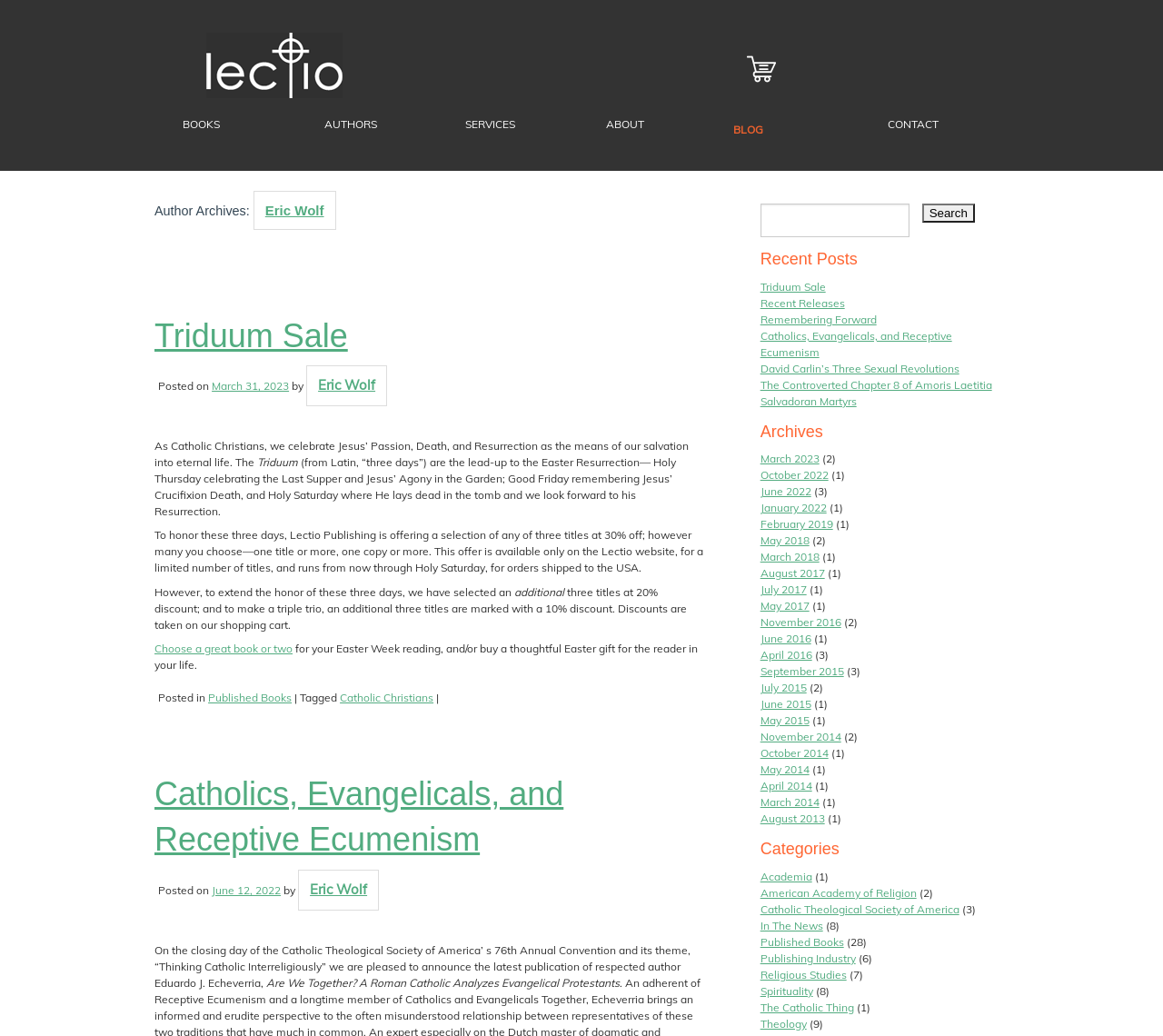Indicate the bounding box coordinates of the element that must be clicked to execute the instruction: "Visit us on twitter". The coordinates should be given as four float numbers between 0 and 1, i.e., [left, top, right, bottom].

None